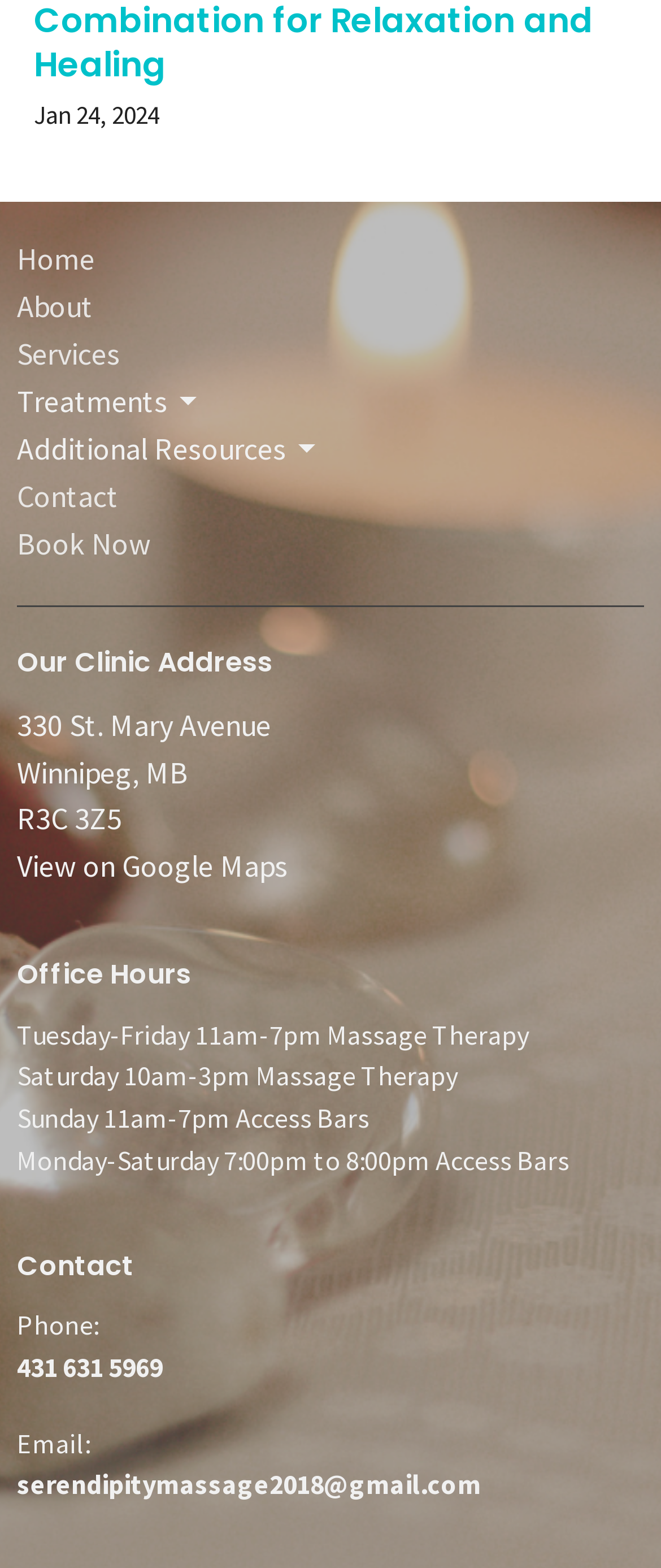Identify the bounding box of the UI element that matches this description: "431 631 5969".

[0.026, 0.861, 0.246, 0.882]